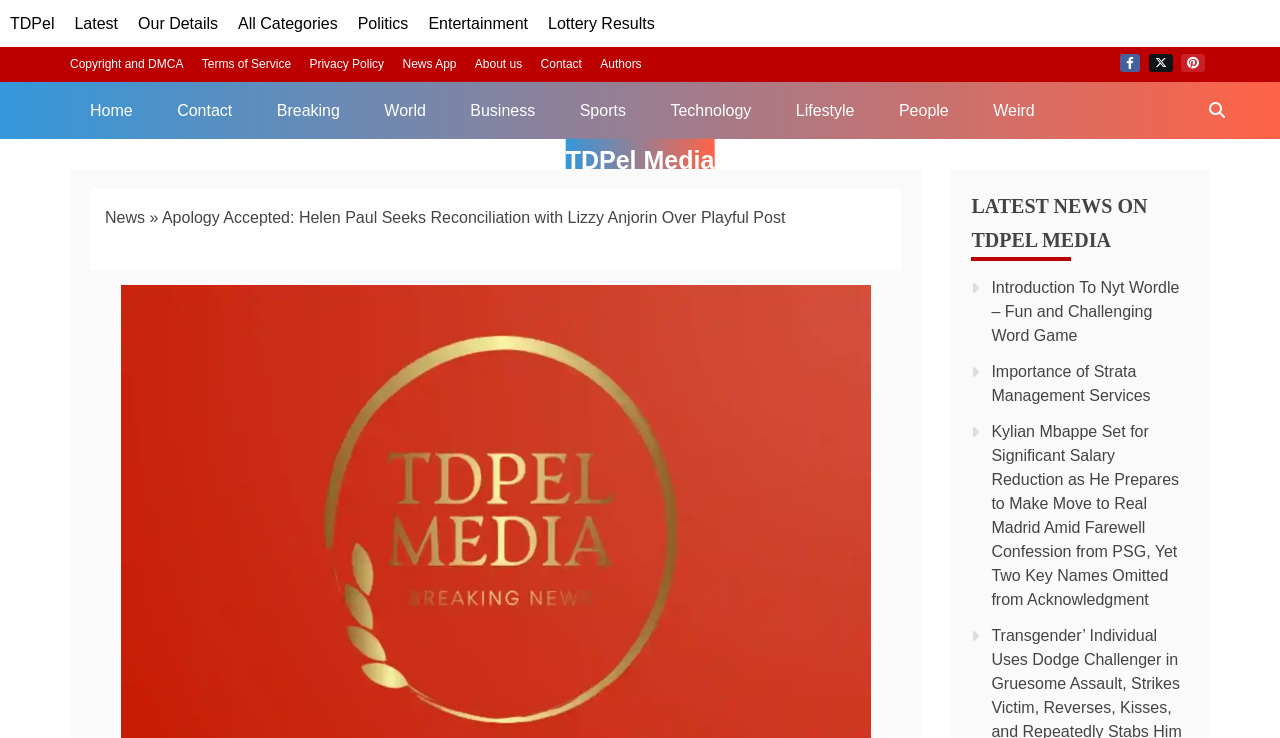Determine the bounding box coordinates for the area you should click to complete the following instruction: "visit Introduction To Nyt Wordle article".

[0.775, 0.378, 0.921, 0.466]